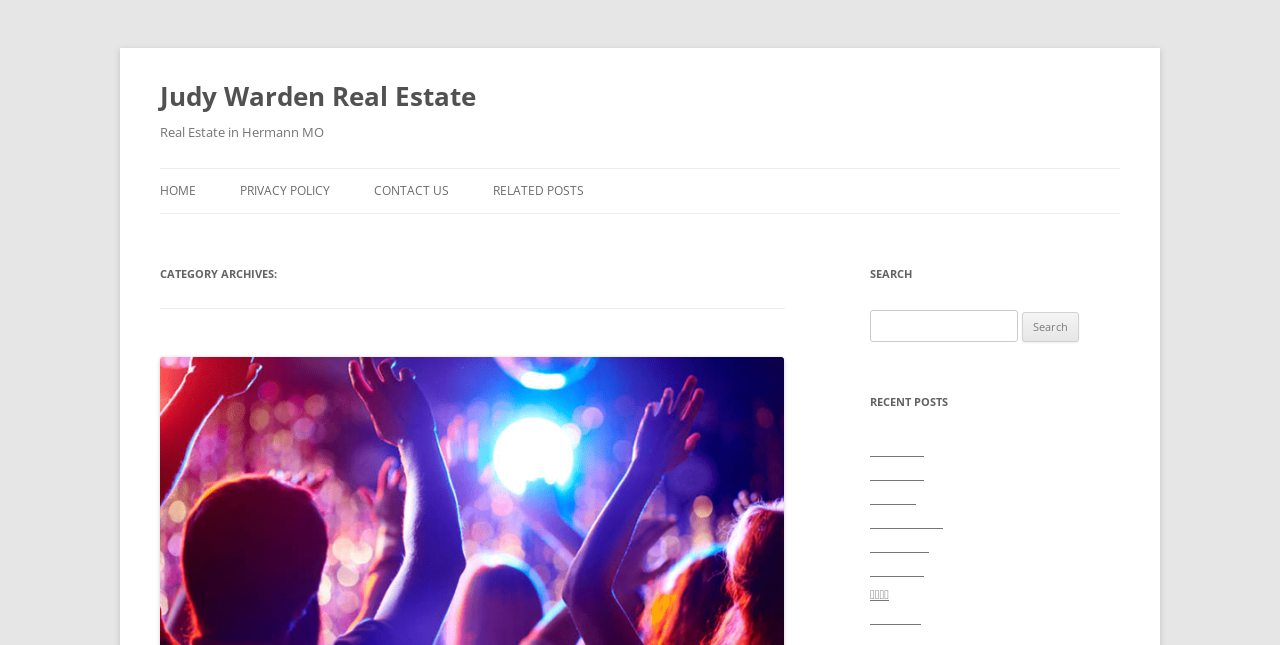Can you determine the main header of this webpage?

Judy Warden Real Estate